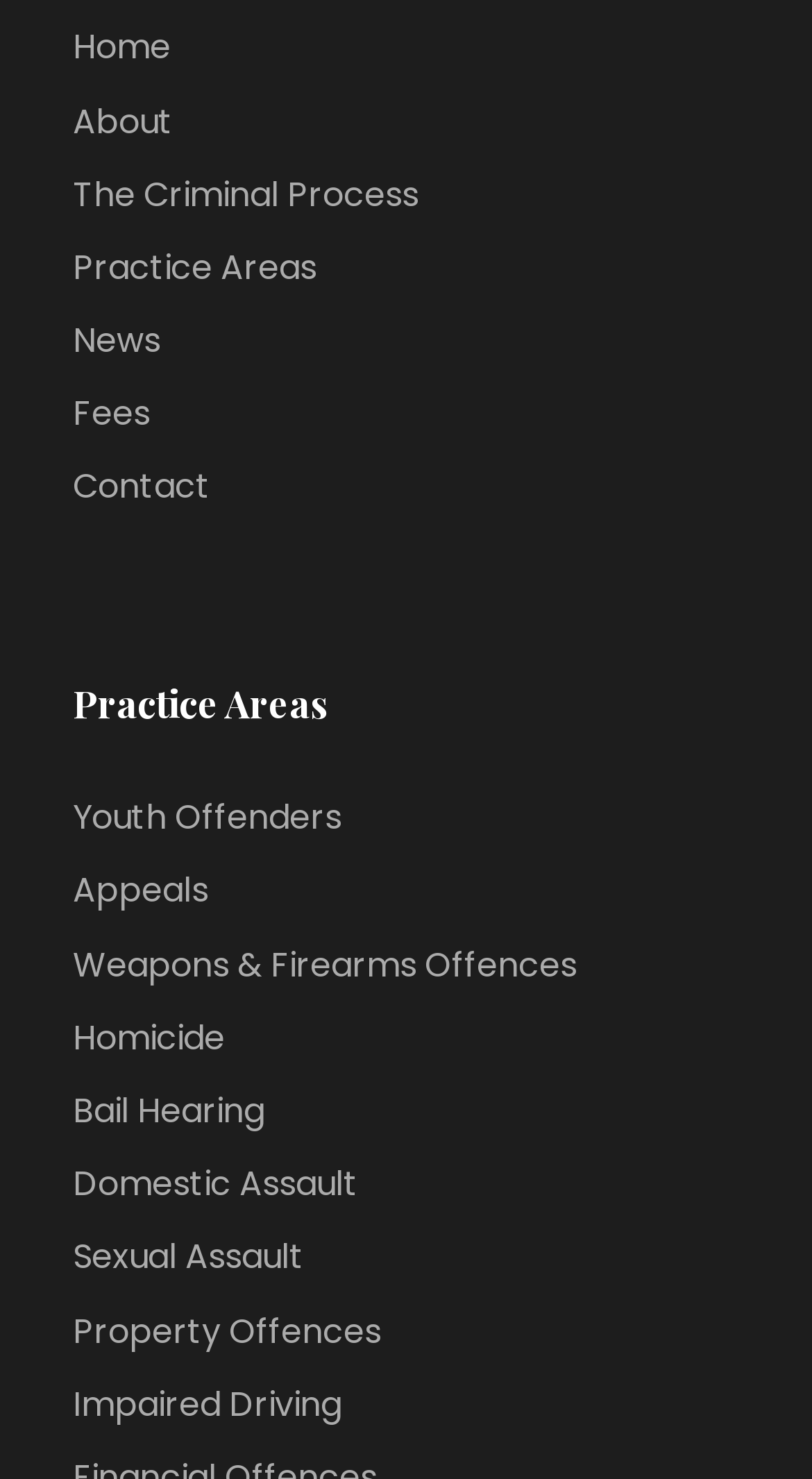Please mark the clickable region by giving the bounding box coordinates needed to complete this instruction: "go to home page".

[0.09, 0.016, 0.21, 0.048]